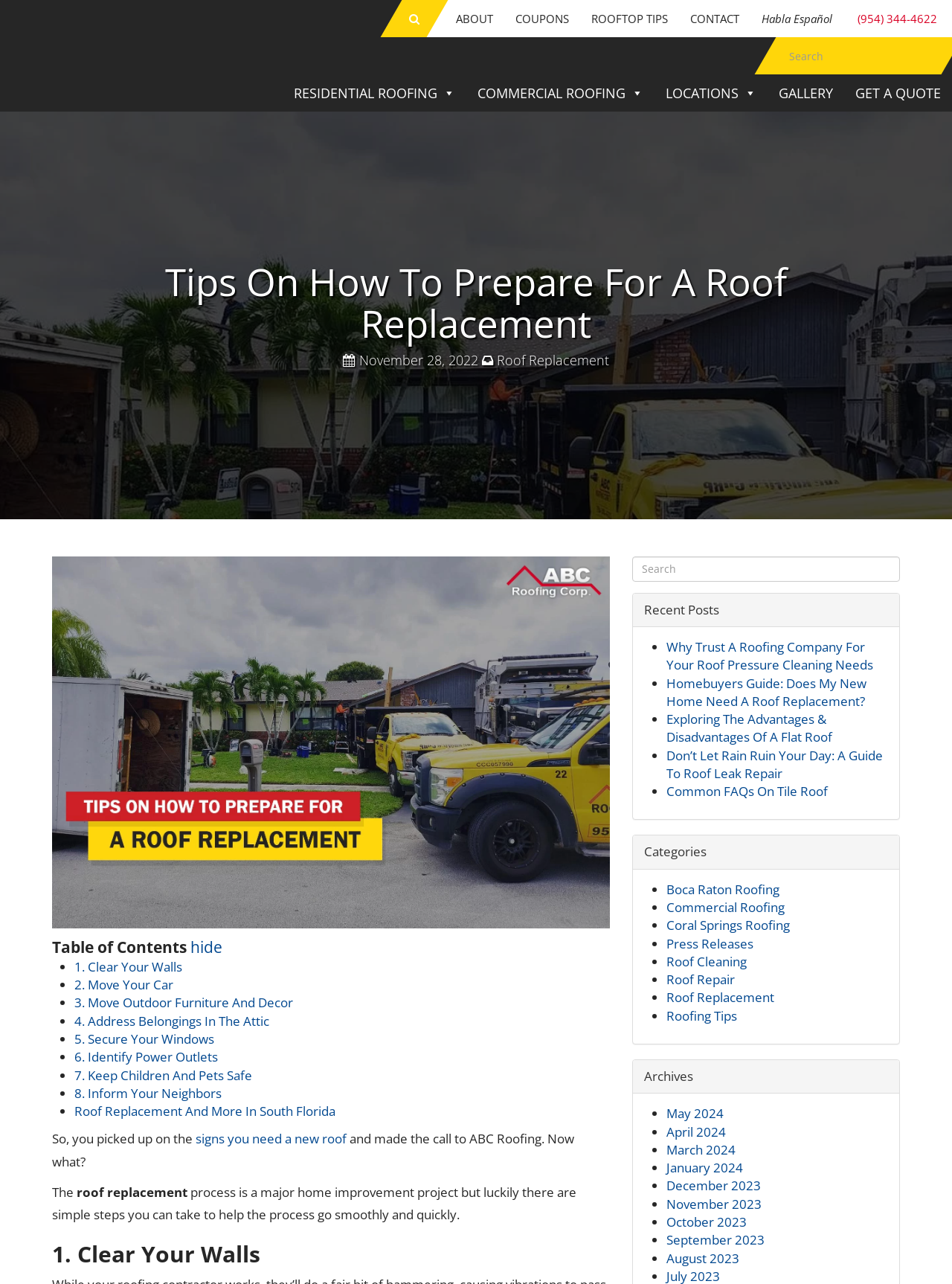Find and indicate the bounding box coordinates of the region you should select to follow the given instruction: "Go to Home page".

None